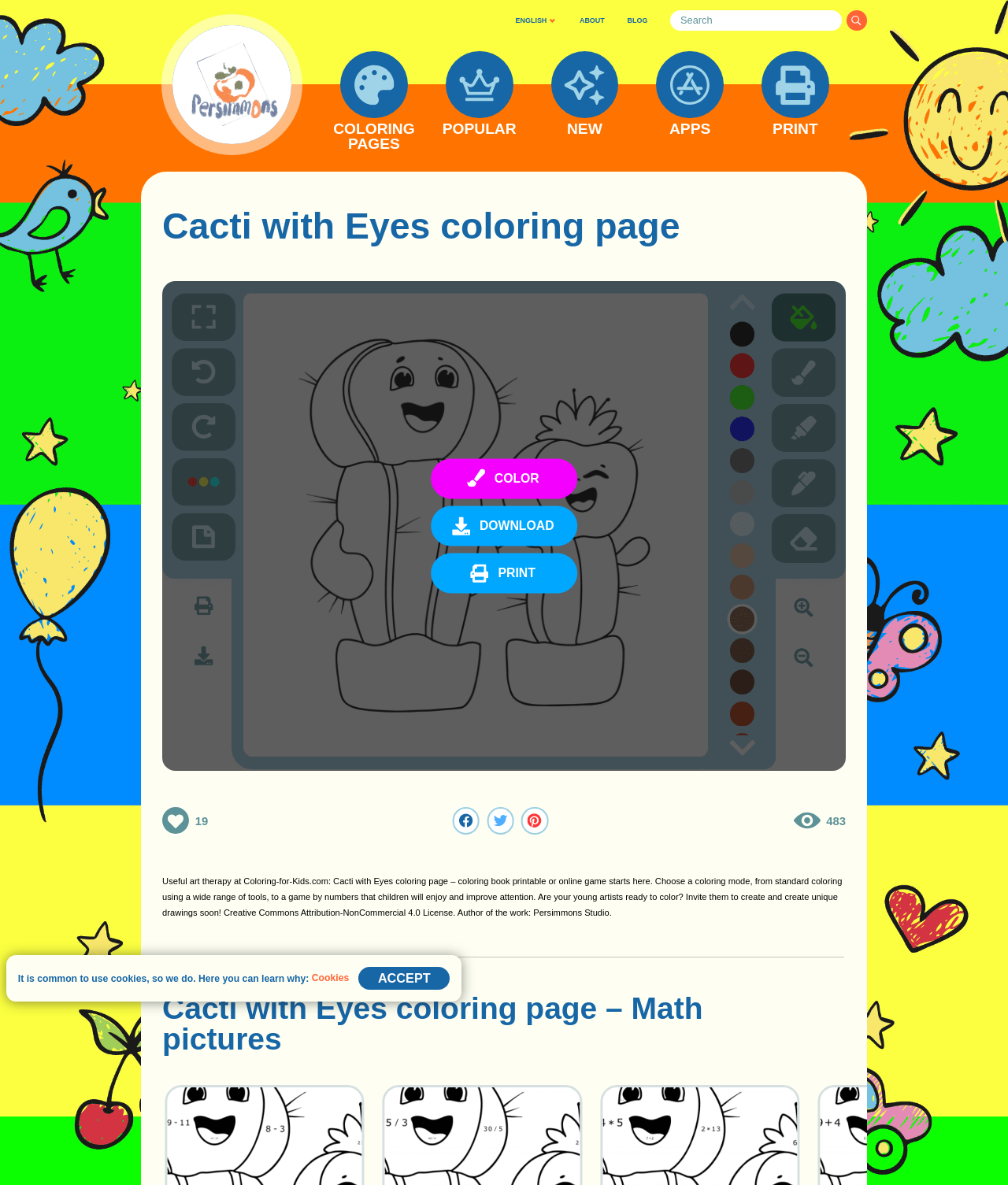Given the element description PRINT, specify the bounding box coordinates of the corresponding UI element in the format (top-left x, top-left y, bottom-right x, bottom-right y). All values must be between 0 and 1.

[0.744, 0.102, 0.834, 0.149]